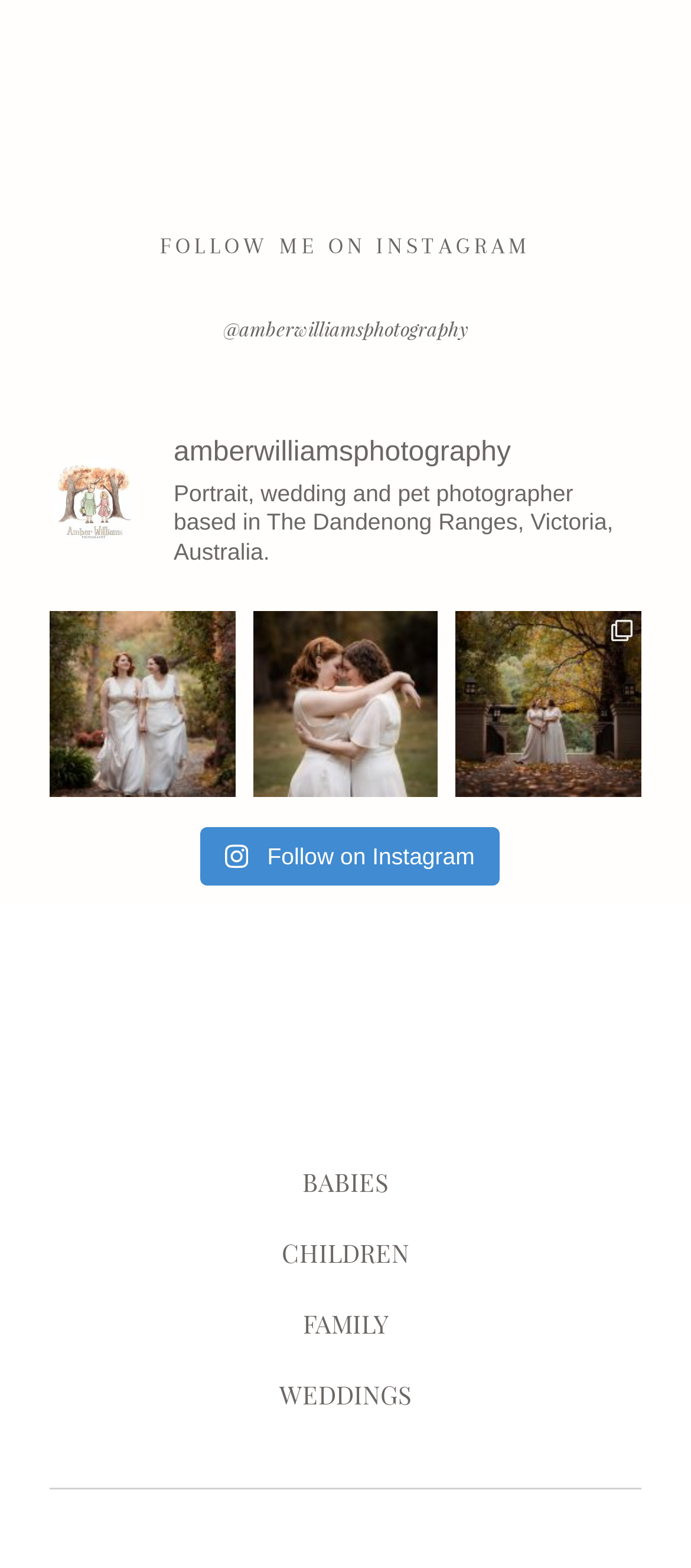Determine the bounding box coordinates for the clickable element required to fulfill the instruction: "Check out children photography". Provide the coordinates as four float numbers between 0 and 1, i.e., [left, top, right, bottom].

[0.408, 0.788, 0.592, 0.81]